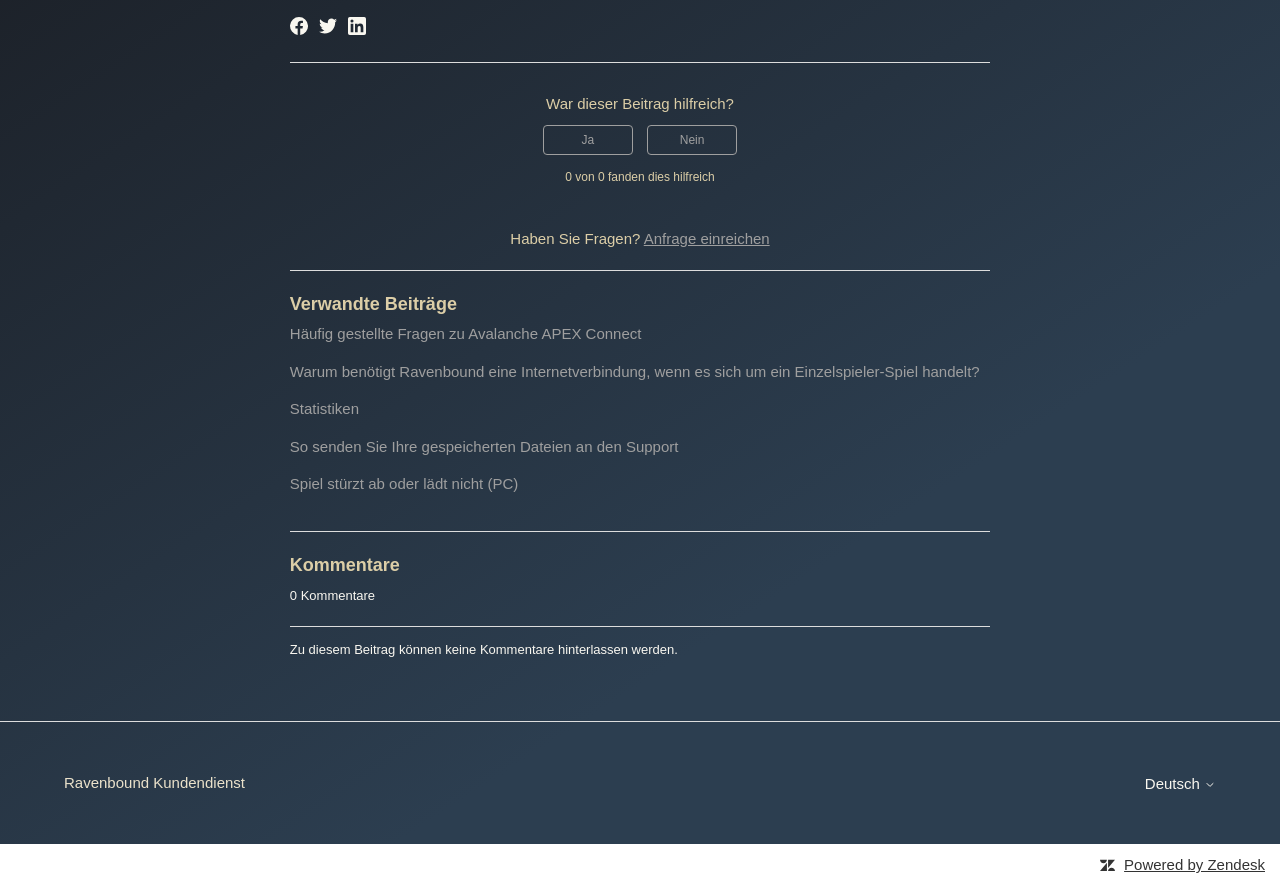Identify the bounding box of the UI element described as follows: "Ravenbound Kundendienst". Provide the coordinates as four float numbers in the range of 0 to 1 [left, top, right, bottom].

[0.05, 0.875, 0.191, 0.901]